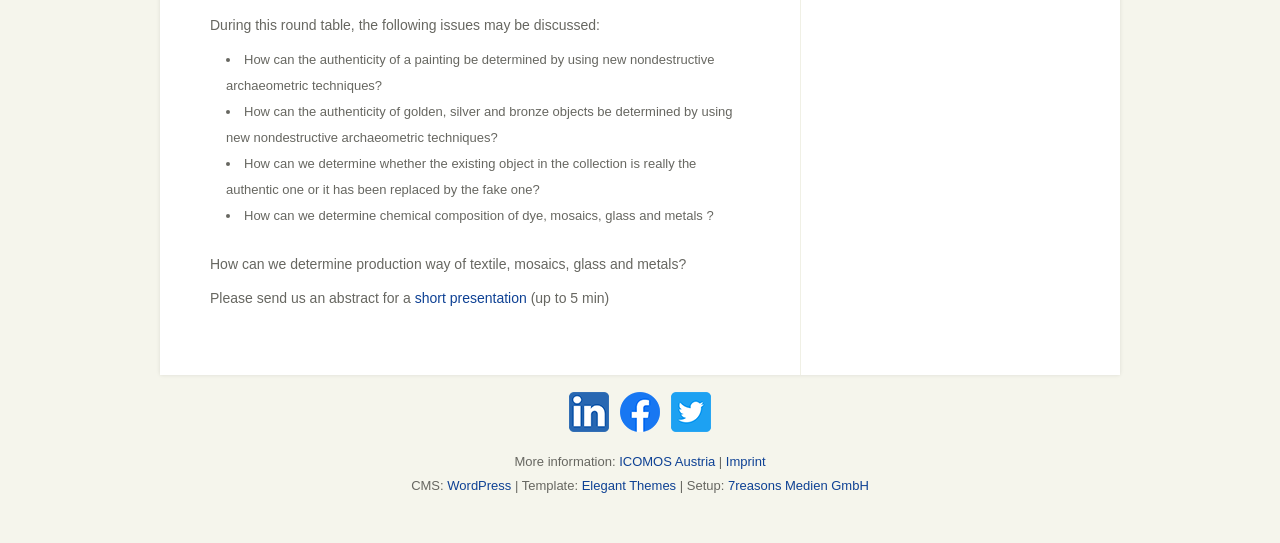How many links are present in the footer section? From the image, respond with a single word or brief phrase.

7